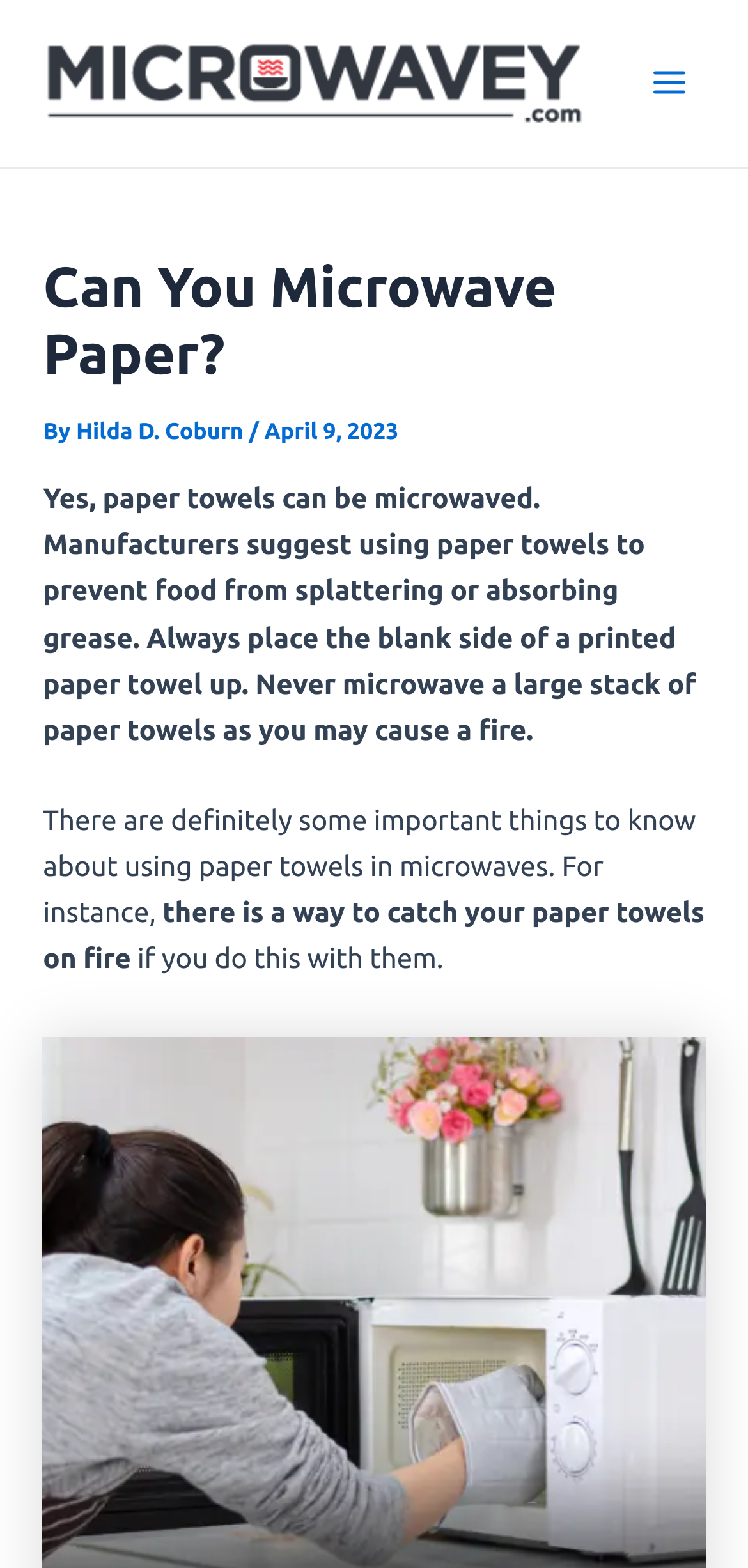By analyzing the image, answer the following question with a detailed response: What is the recommended way to place a printed paper towel in the microwave?

According to the webpage, when microwaving a printed paper towel, it's recommended to place the blank side up to avoid any potential issues.